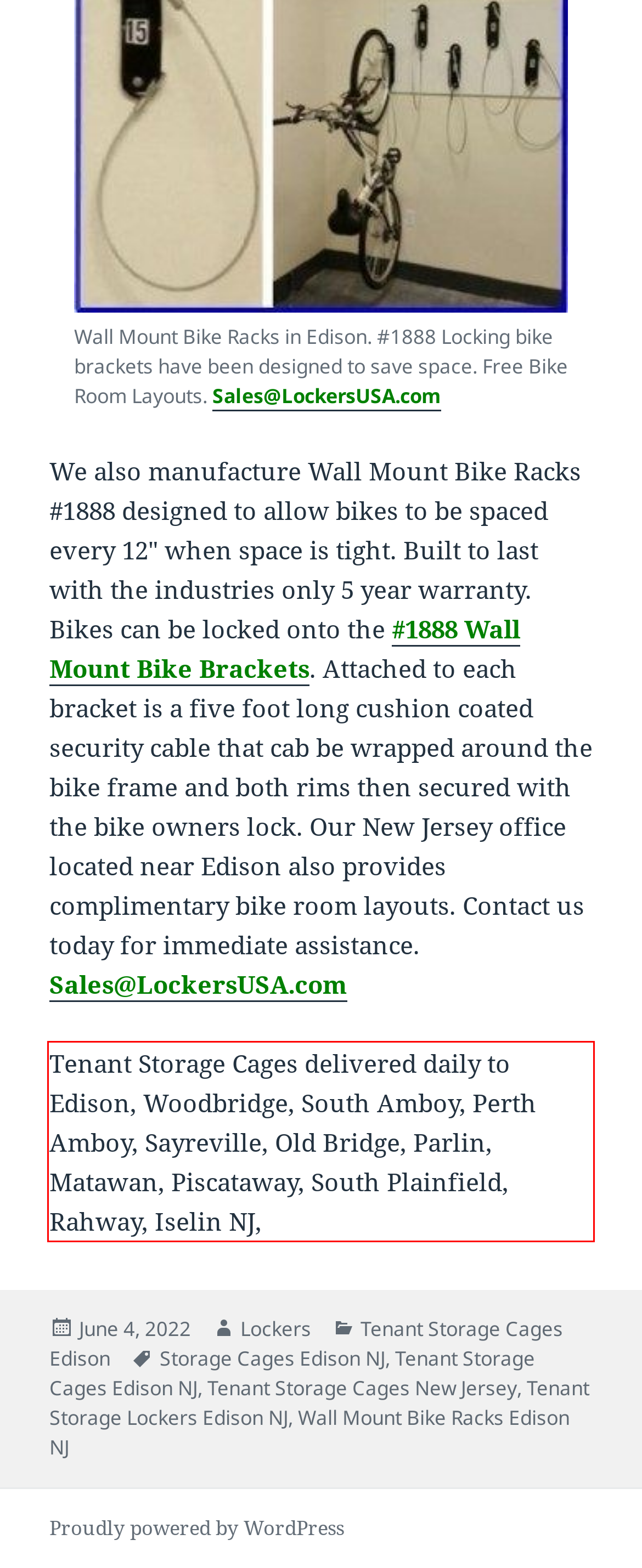Your task is to recognize and extract the text content from the UI element enclosed in the red bounding box on the webpage screenshot.

Tenant Storage Cages delivered daily to Edison, Woodbridge, South Amboy, Perth Amboy, Sayreville, Old Bridge, Parlin, Matawan, Piscataway, South Plainfield, Rahway, Iselin NJ,